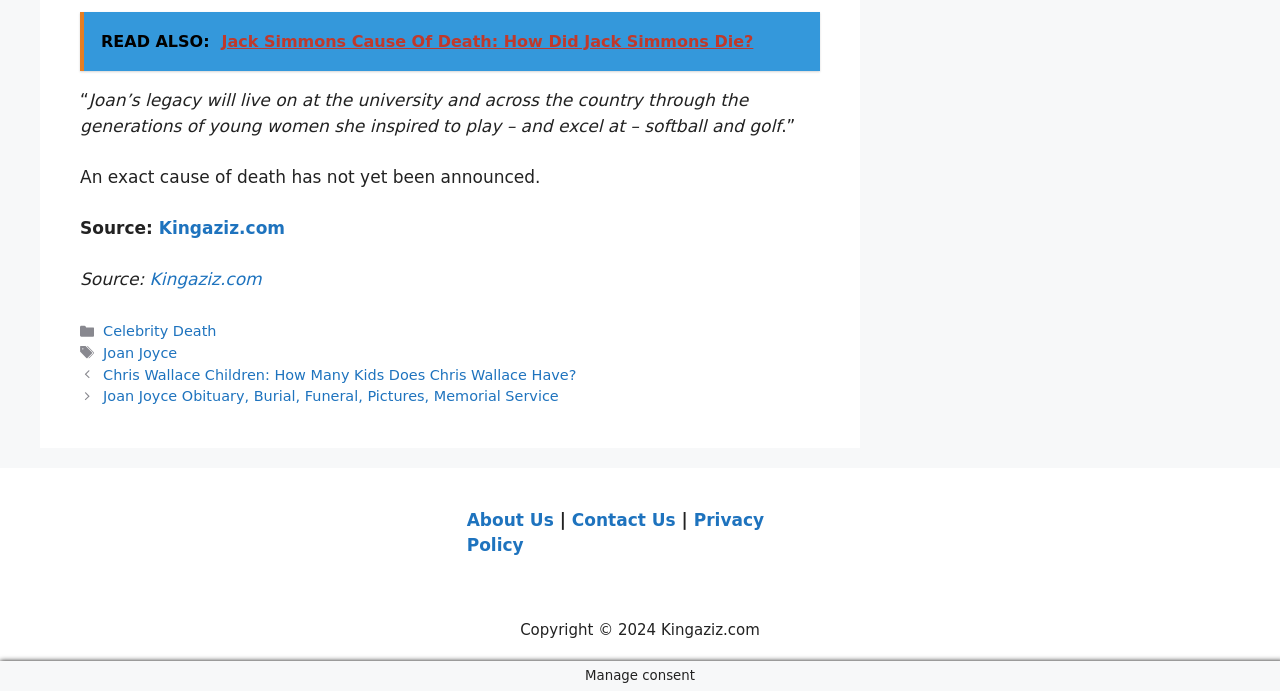Identify the bounding box coordinates of the specific part of the webpage to click to complete this instruction: "Read about Jack Simmons' cause of death".

[0.062, 0.017, 0.641, 0.103]